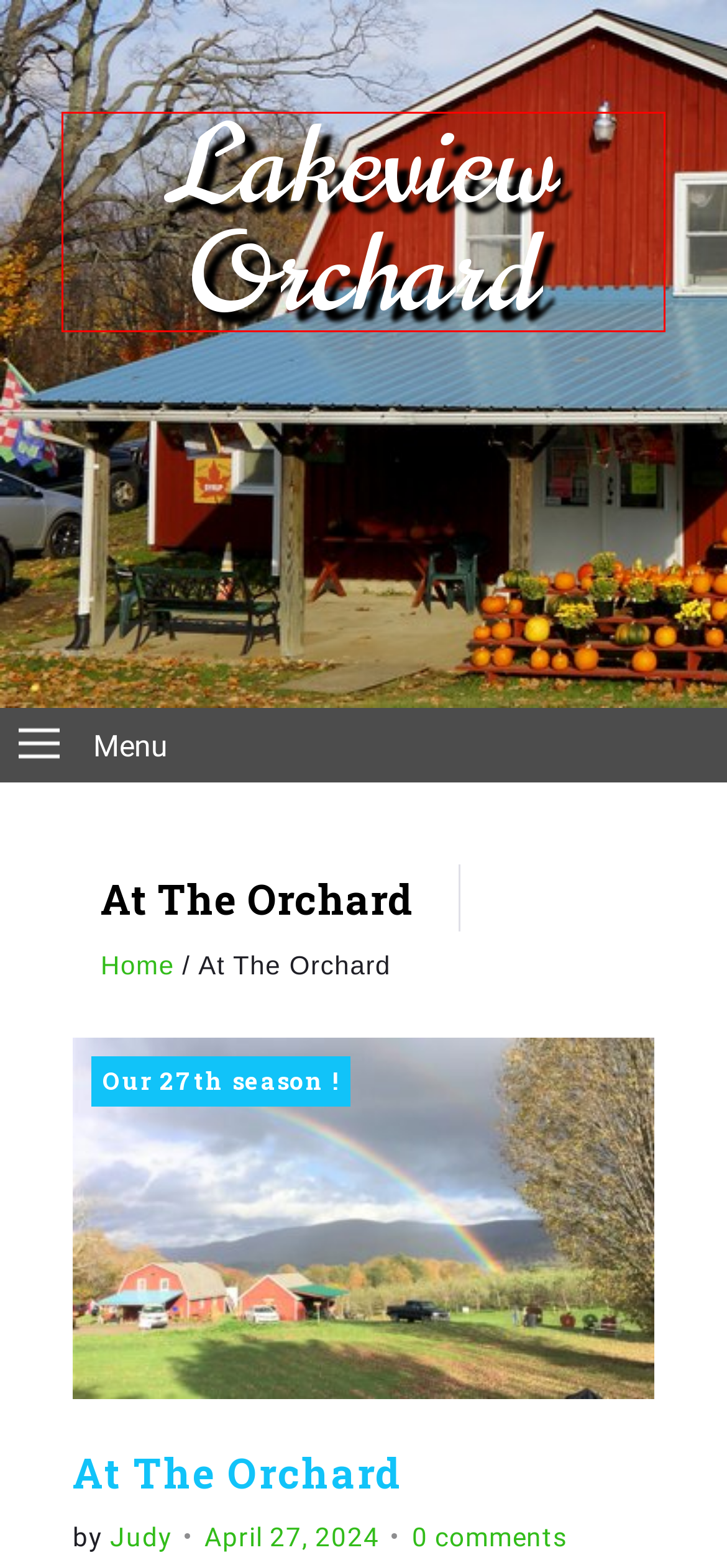You have a screenshot of a webpage with a red bounding box around an element. Identify the webpage description that best fits the new page that appears after clicking the selected element in the red bounding box. Here are the candidates:
A. Lakeview Orchard – Fresh Fruits and Vegetables
B. Kitchen – Polish Foods and more – Lakeview Orchard
C. Judy – Lakeview Orchard
D. CC BY-ND 2.0 Deed | Attribution-NoDerivs 2.0 Generic
 | Creative Commons
E. Cider Mill – Lakeview Orchard
F. Pick Your Own Fruit Updates – Lakeview Orchard
G. Our 27th season ! – Lakeview Orchard
H. April 27, 2024 – Lakeview Orchard

A